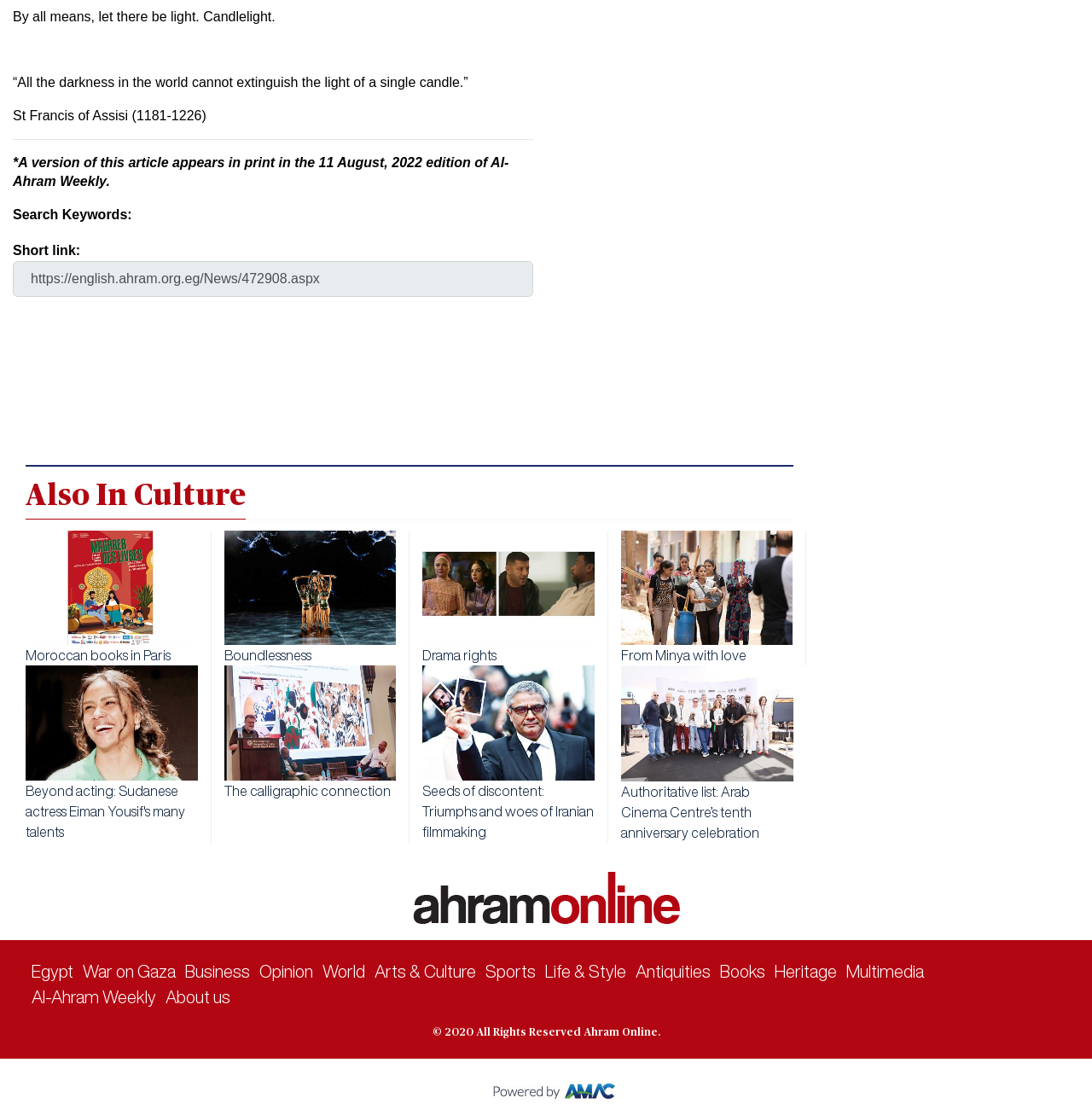Using the description: "From Minya with love", determine the UI element's bounding box coordinates. Ensure the coordinates are in the format of four float numbers between 0 and 1, i.e., [left, top, right, bottom].

[0.568, 0.582, 0.683, 0.594]